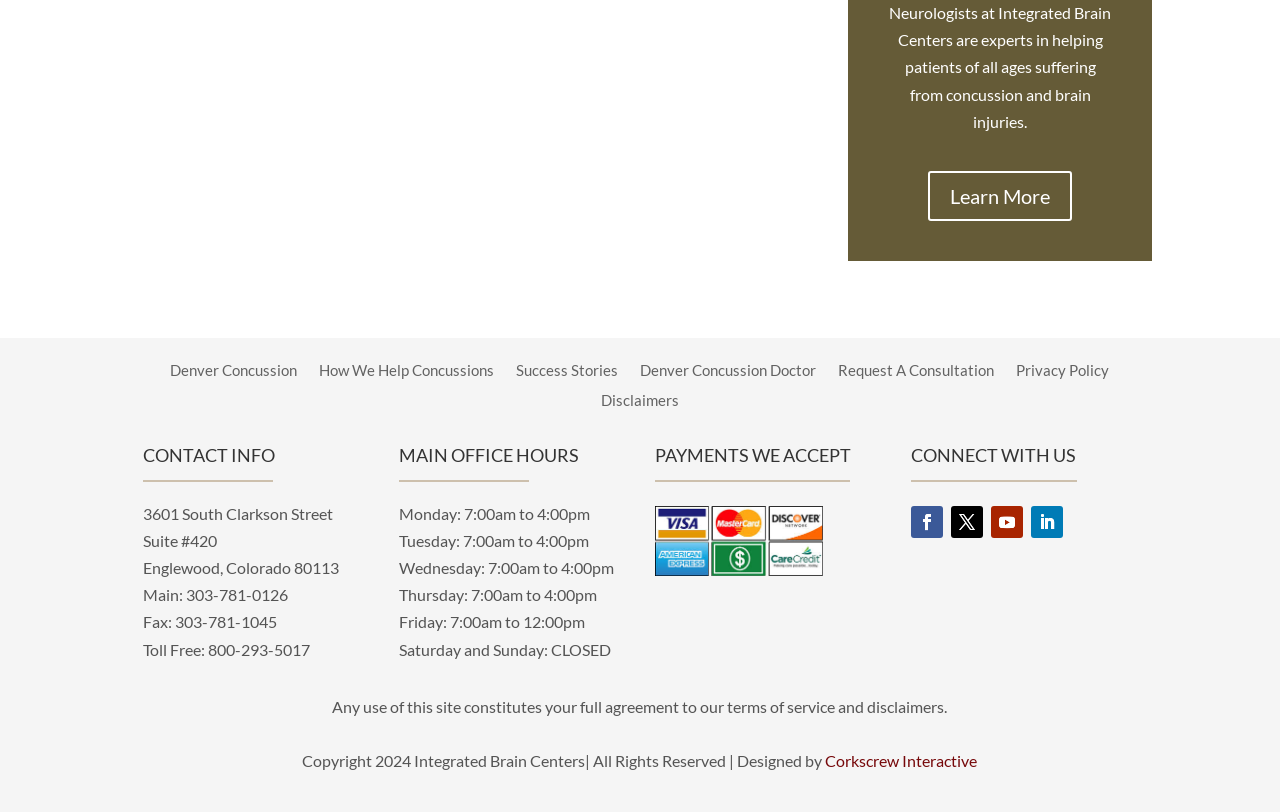What is the address of the main office?
Examine the image and provide an in-depth answer to the question.

I found the address by looking at the 'CONTACT INFO' section, where it lists the address as '3601 South Clarkson Street, Suite #420, Englewood, Colorado 80113'.